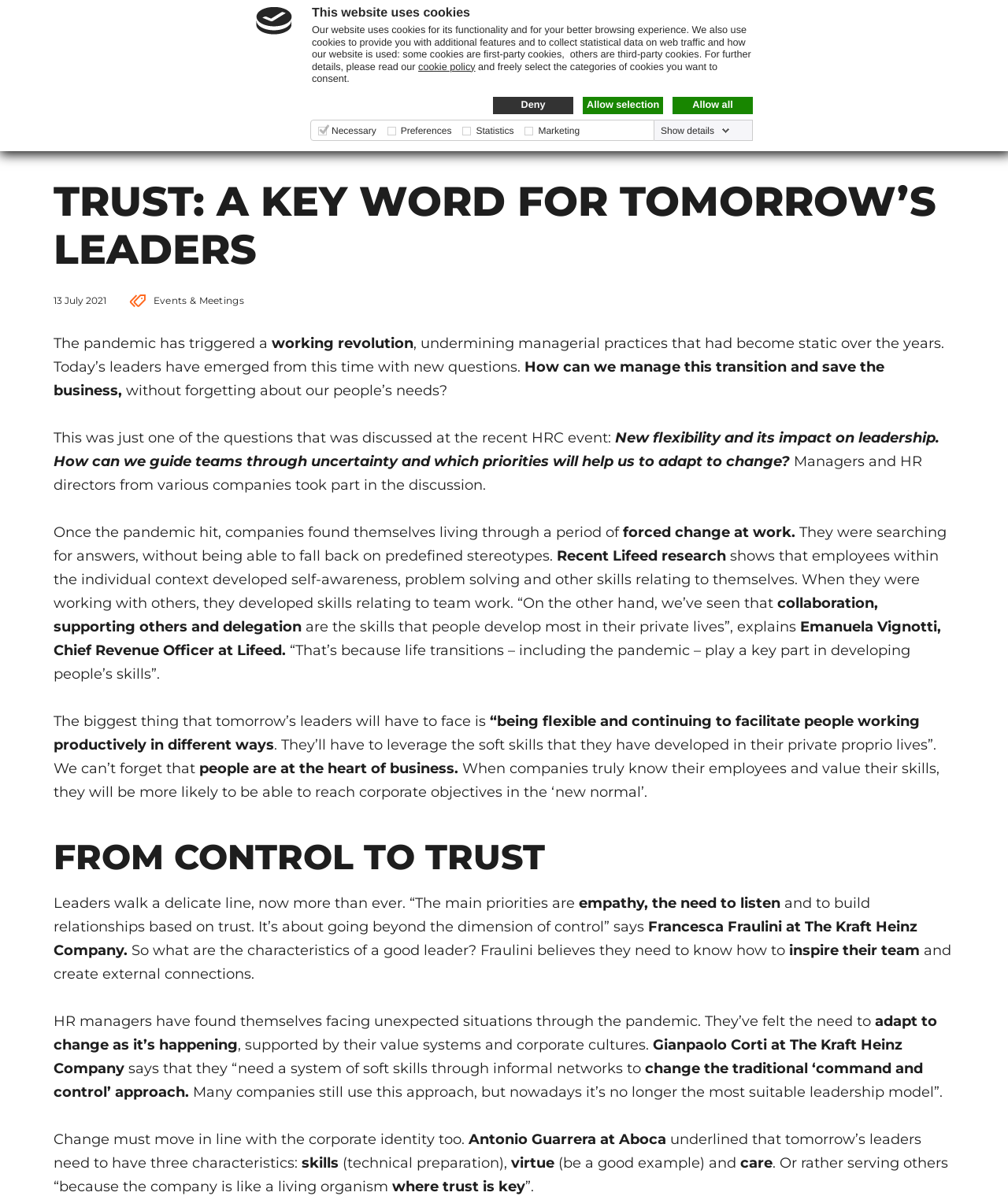Determine the bounding box coordinates of the clickable area required to perform the following instruction: "Learn about the PLATFORM". The coordinates should be represented as four float numbers between 0 and 1: [left, top, right, bottom].

[0.092, 0.095, 0.176, 0.107]